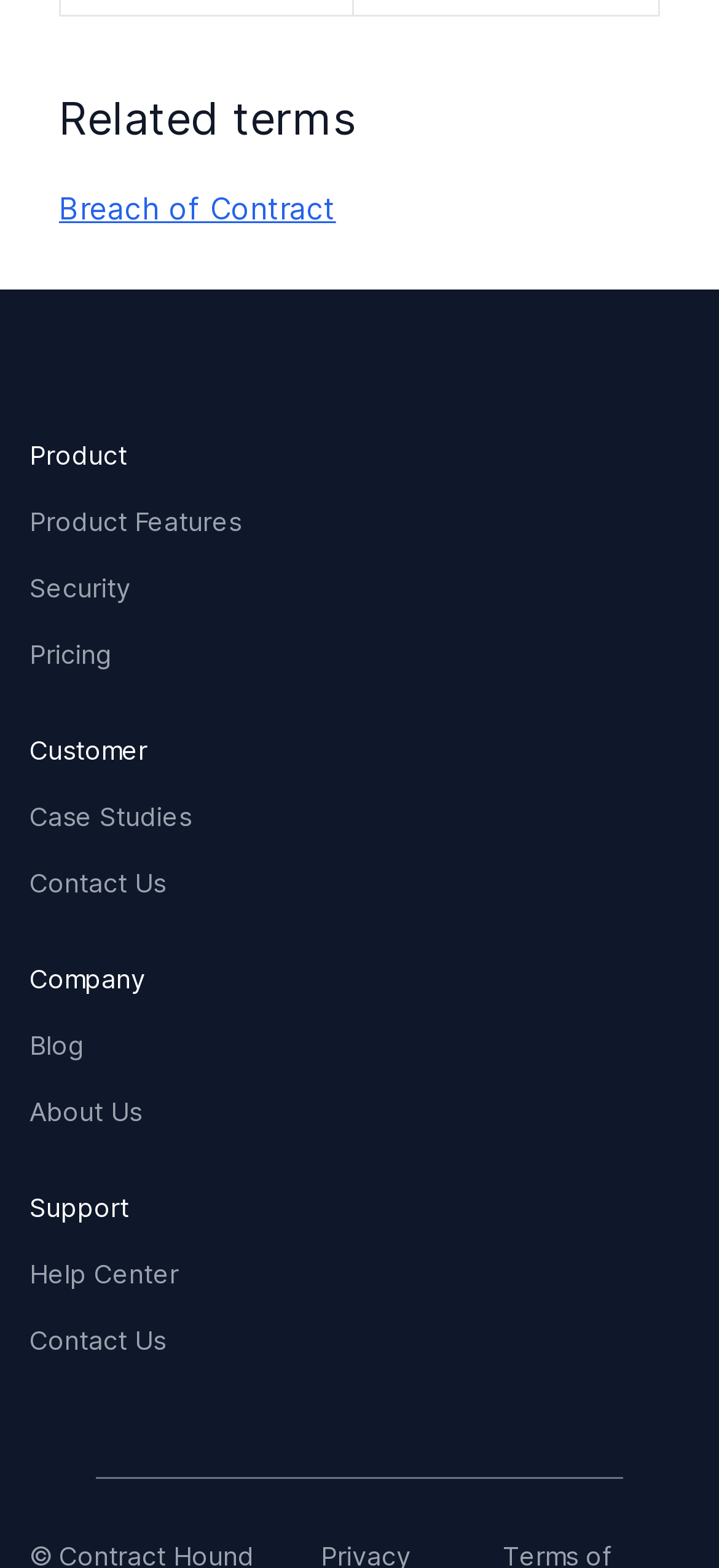Please locate the bounding box coordinates for the element that should be clicked to achieve the following instruction: "View related terms". Ensure the coordinates are given as four float numbers between 0 and 1, i.e., [left, top, right, bottom].

[0.082, 0.057, 0.918, 0.118]